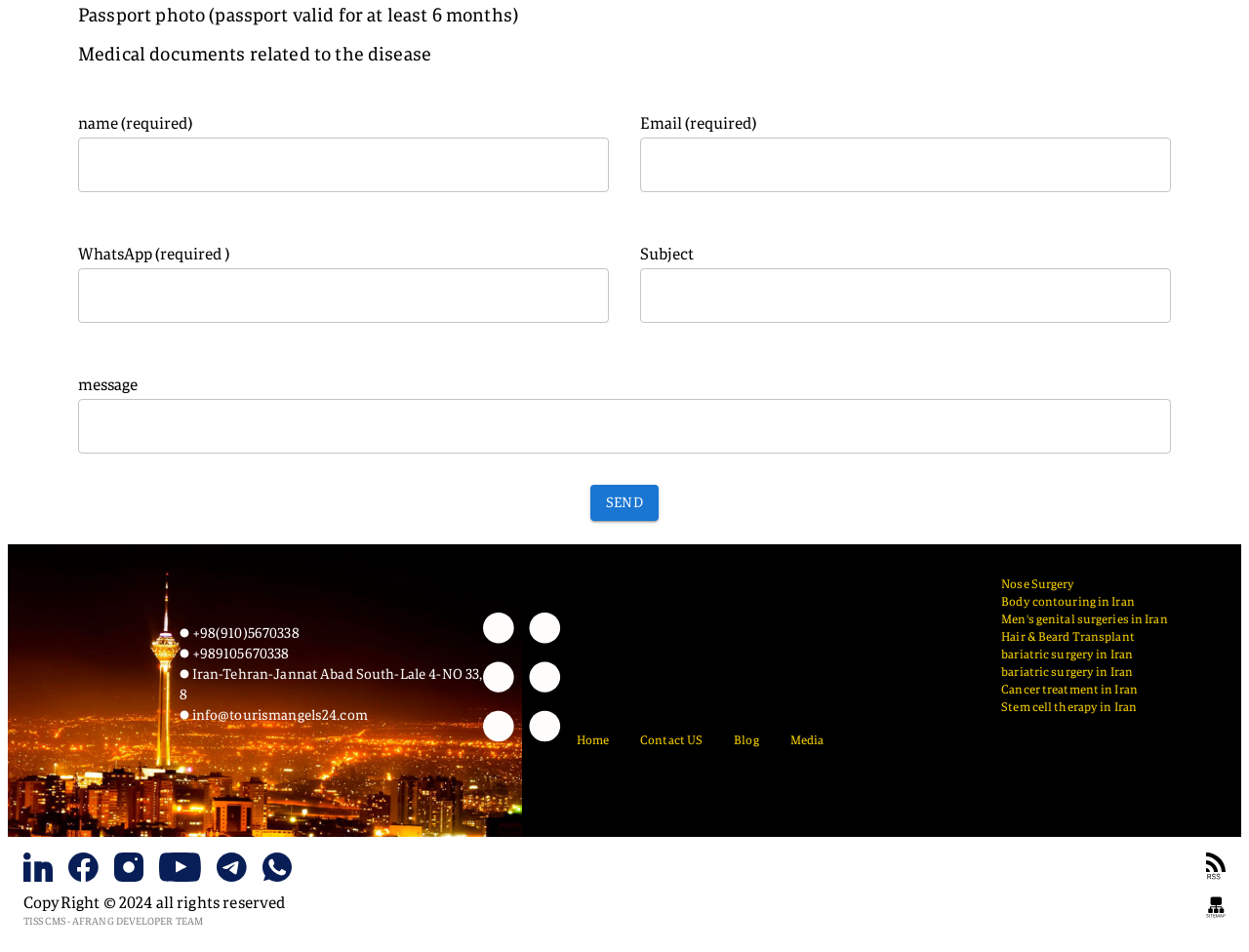Give a concise answer of one word or phrase to the question: 
What is the main topic of the webpage?

Medical tourism